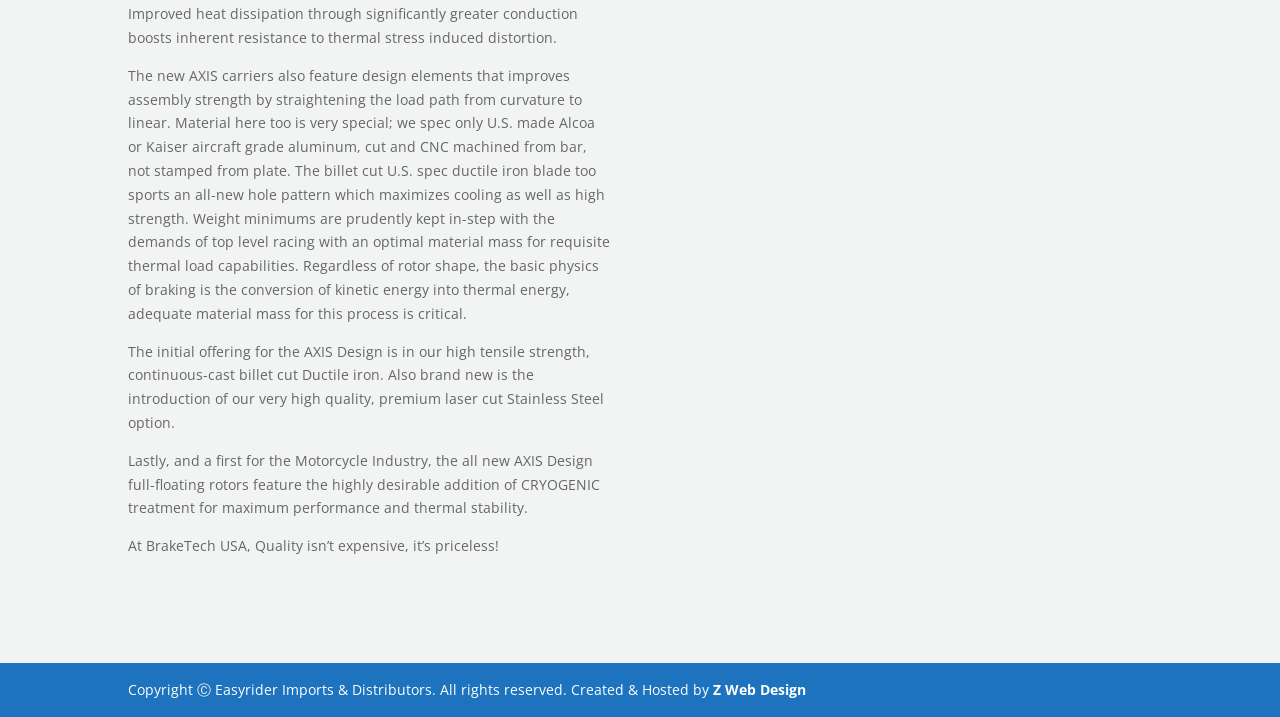Respond with a single word or phrase for the following question: 
Who designed and hosted the website?

Z Web Design